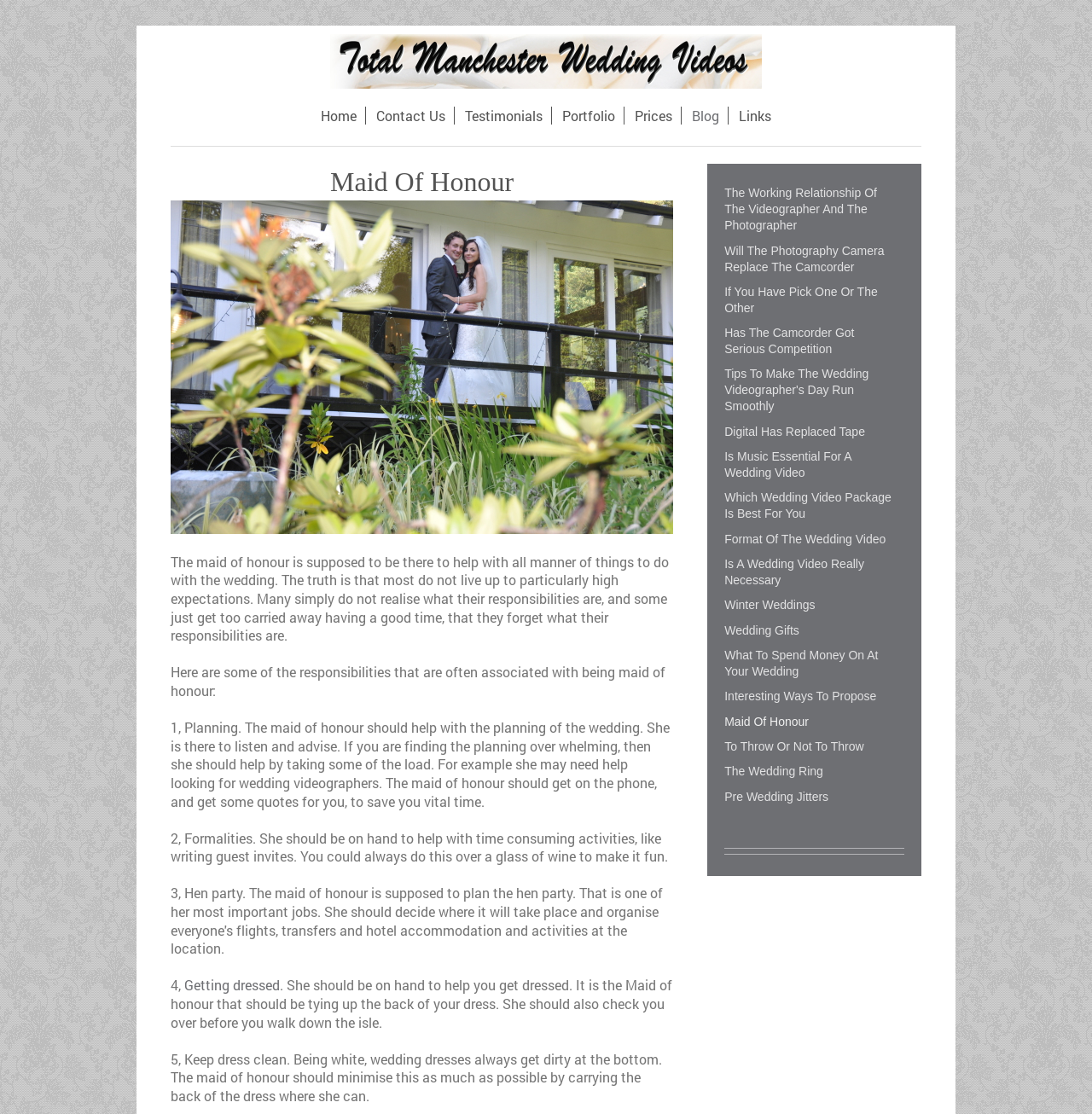Predict the bounding box coordinates of the area that should be clicked to accomplish the following instruction: "Click on the 'Contact Us' link". The bounding box coordinates should consist of four float numbers between 0 and 1, i.e., [left, top, right, bottom].

[0.337, 0.096, 0.416, 0.112]